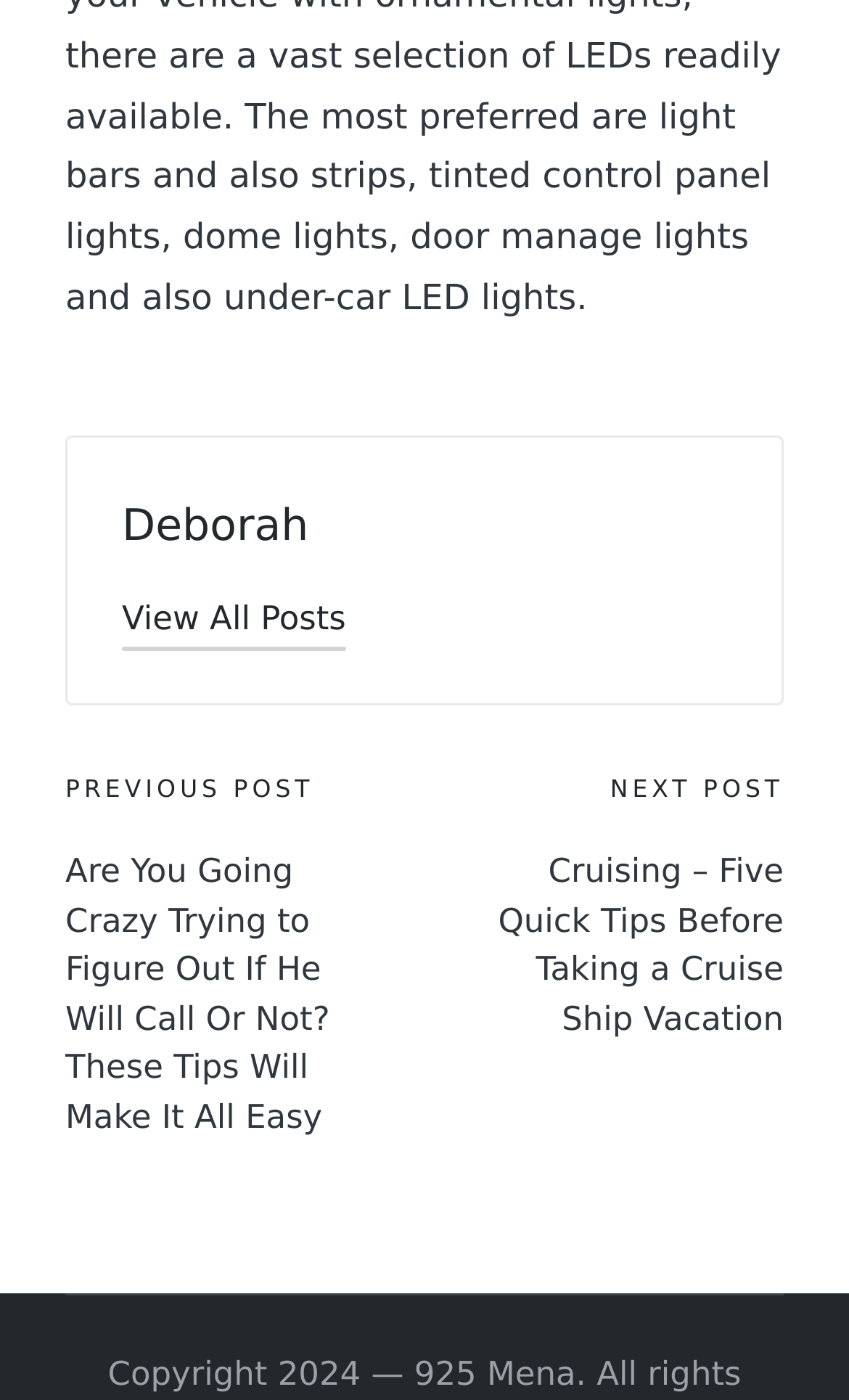What is the purpose of the 'View All Posts' button?
Please provide a single word or phrase as the answer based on the screenshot.

To view all posts